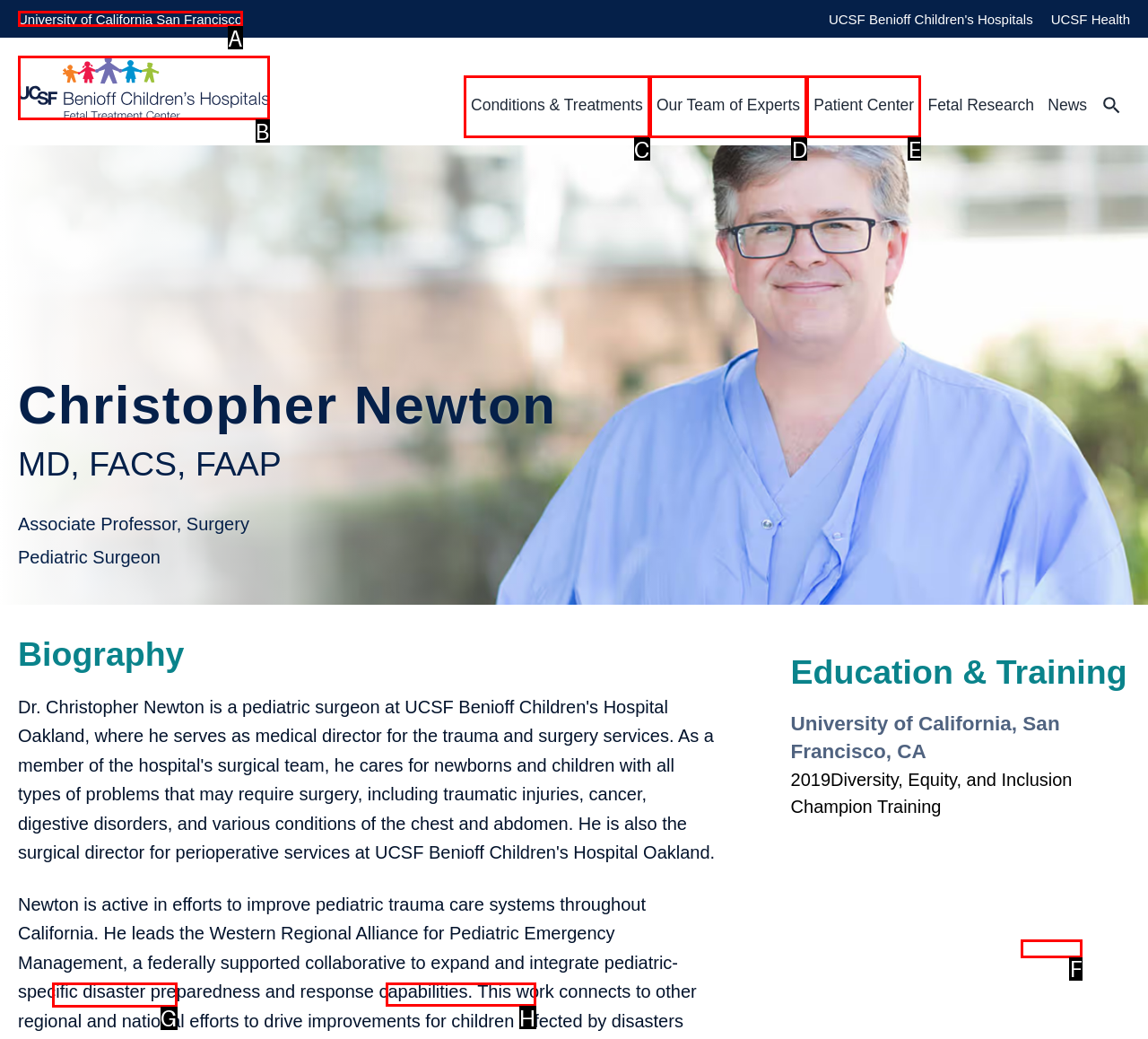Identify the letter of the UI element I need to click to carry out the following instruction: Call 1-800-RX-FETUS

G